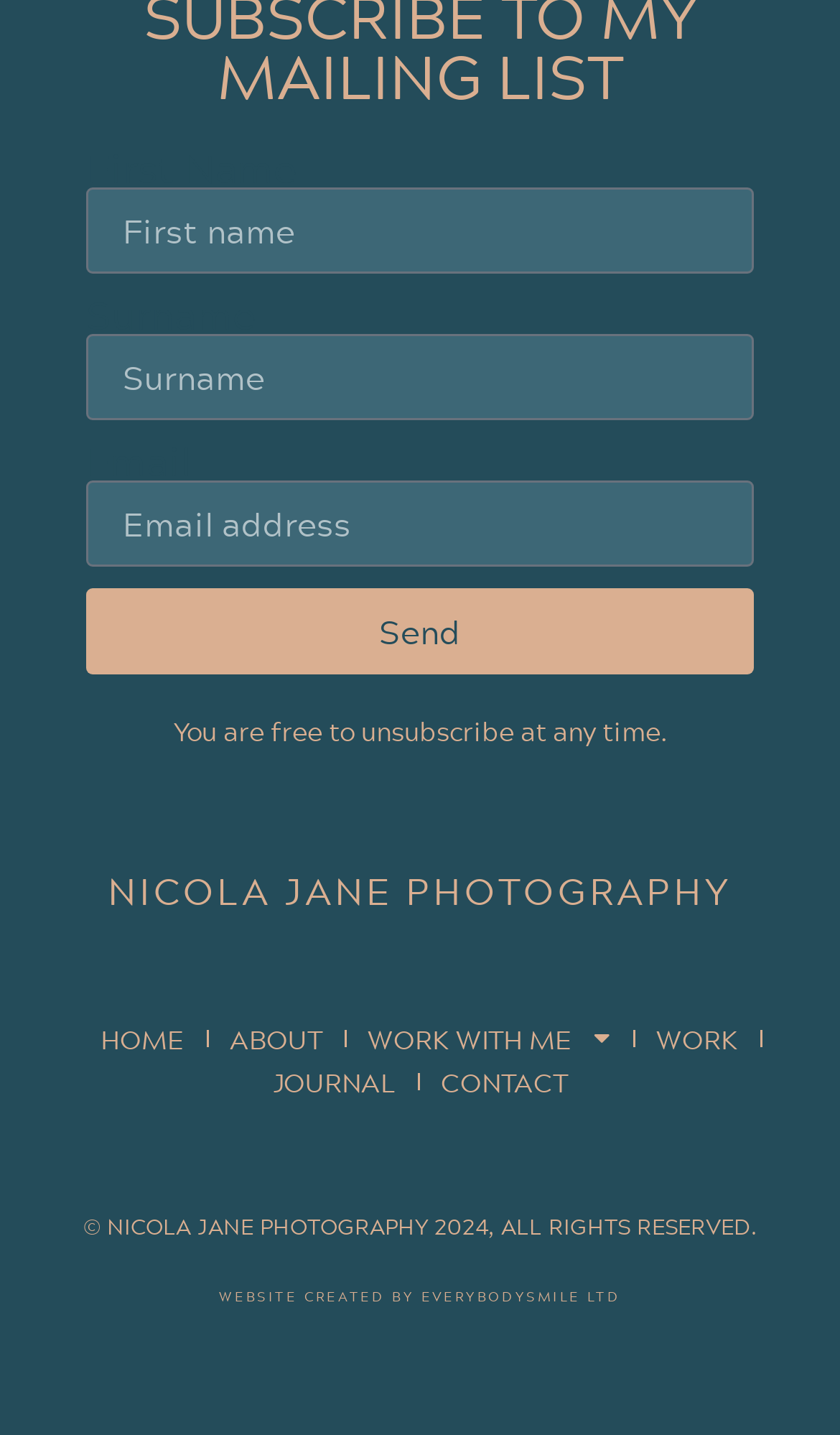Analyze the image and give a detailed response to the question:
What is the copyright year?

The copyright year can be found in the static text element '© NICOLA JANE PHOTOGRAPHY 2024, ALL RIGHTS RESERVED.' which is located at the bottom of the webpage, indicating that the copyright year is 2024.